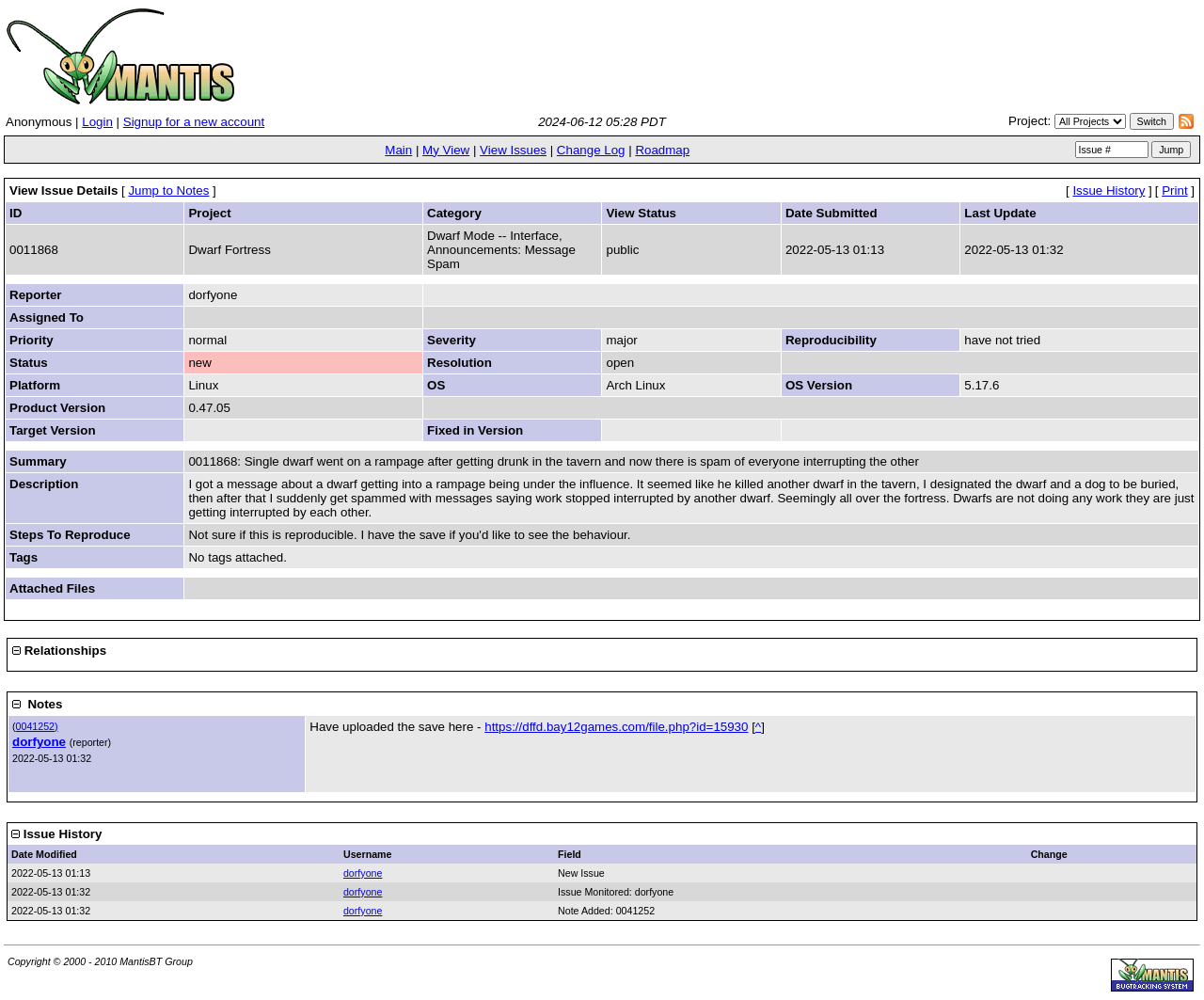Please identify the bounding box coordinates of the clickable region that I should interact with to perform the following instruction: "View issue details". The coordinates should be expressed as four float numbers between 0 and 1, i.e., [left, top, right, bottom].

[0.005, 0.18, 0.648, 0.201]